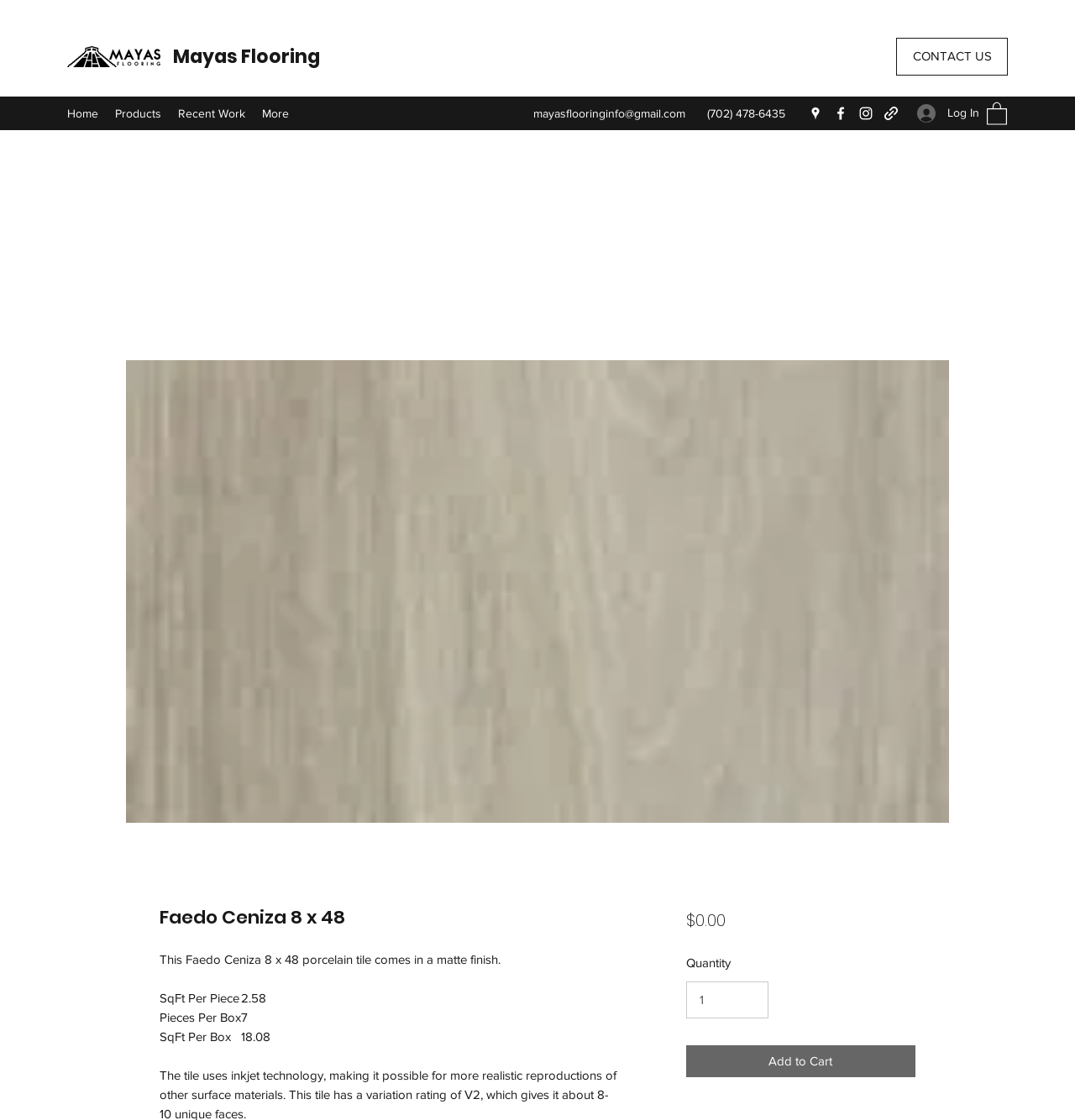What is the company's phone number?
Please give a detailed and thorough answer to the question, covering all relevant points.

I found the company's phone number by looking at the top section of the webpage, where the contact information is displayed, and I saw that the phone number is listed as '(702) 478-6435'.